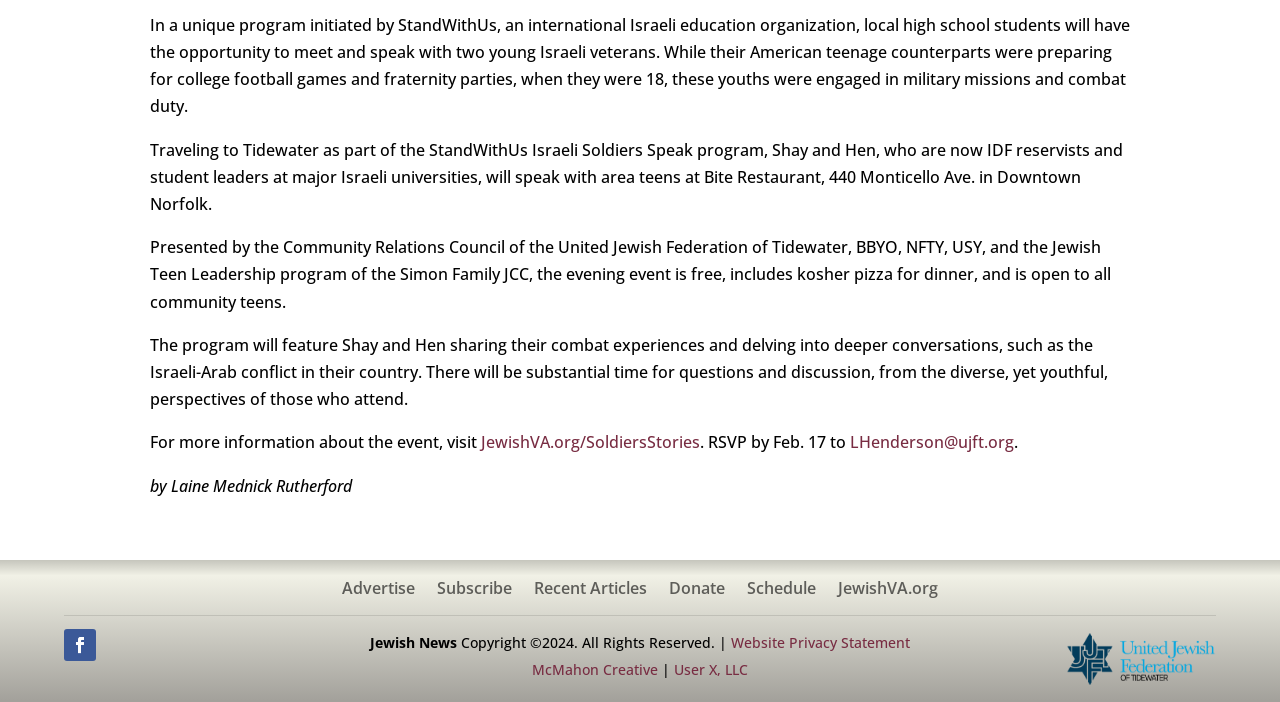Based on the element description User X, LLC, identify the bounding box coordinates for the UI element. The coordinates should be in the format (top-left x, top-left y, bottom-right x, bottom-right y) and within the 0 to 1 range.

[0.527, 0.941, 0.584, 0.968]